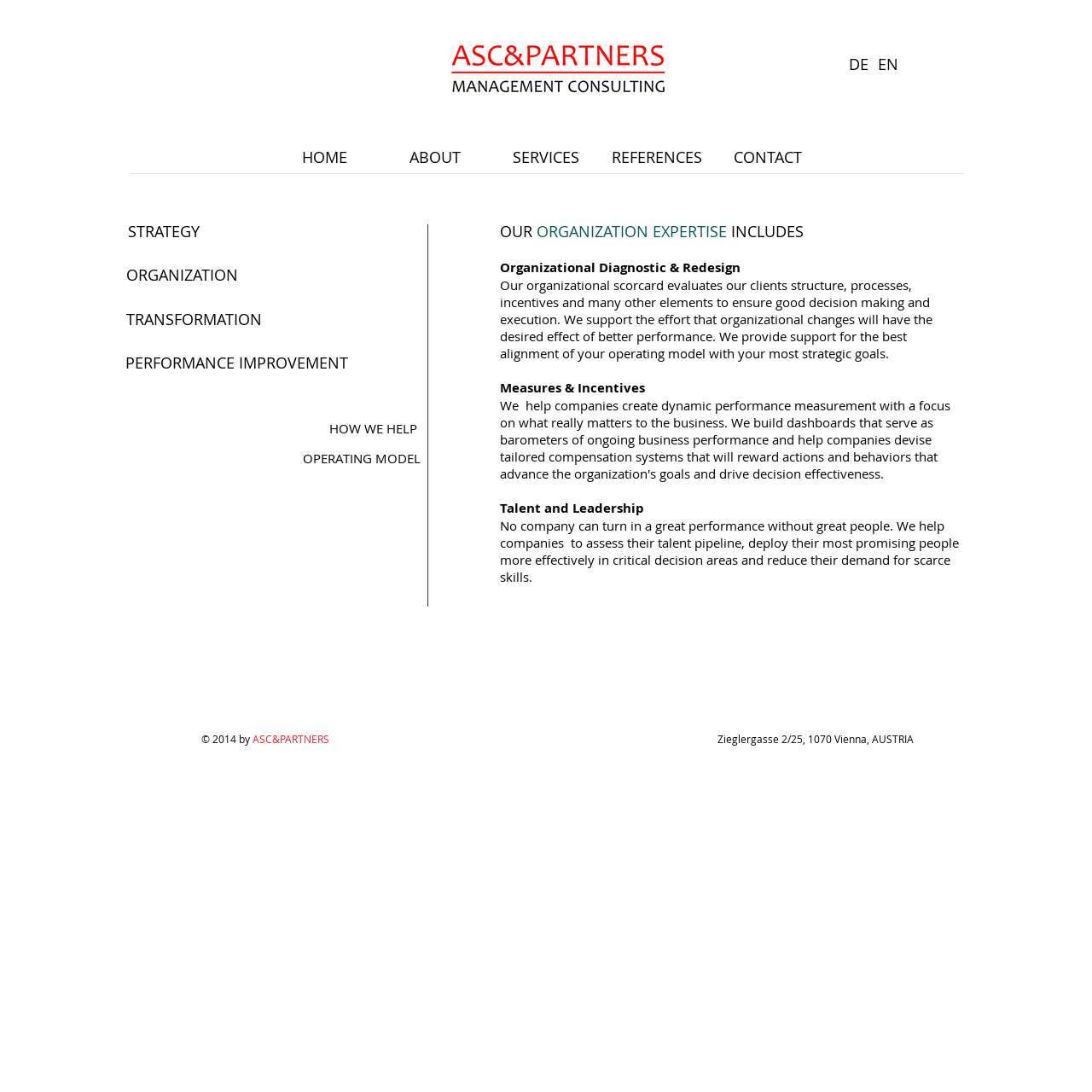Based on the description "toys", find the bounding box of the specified UI element.

None